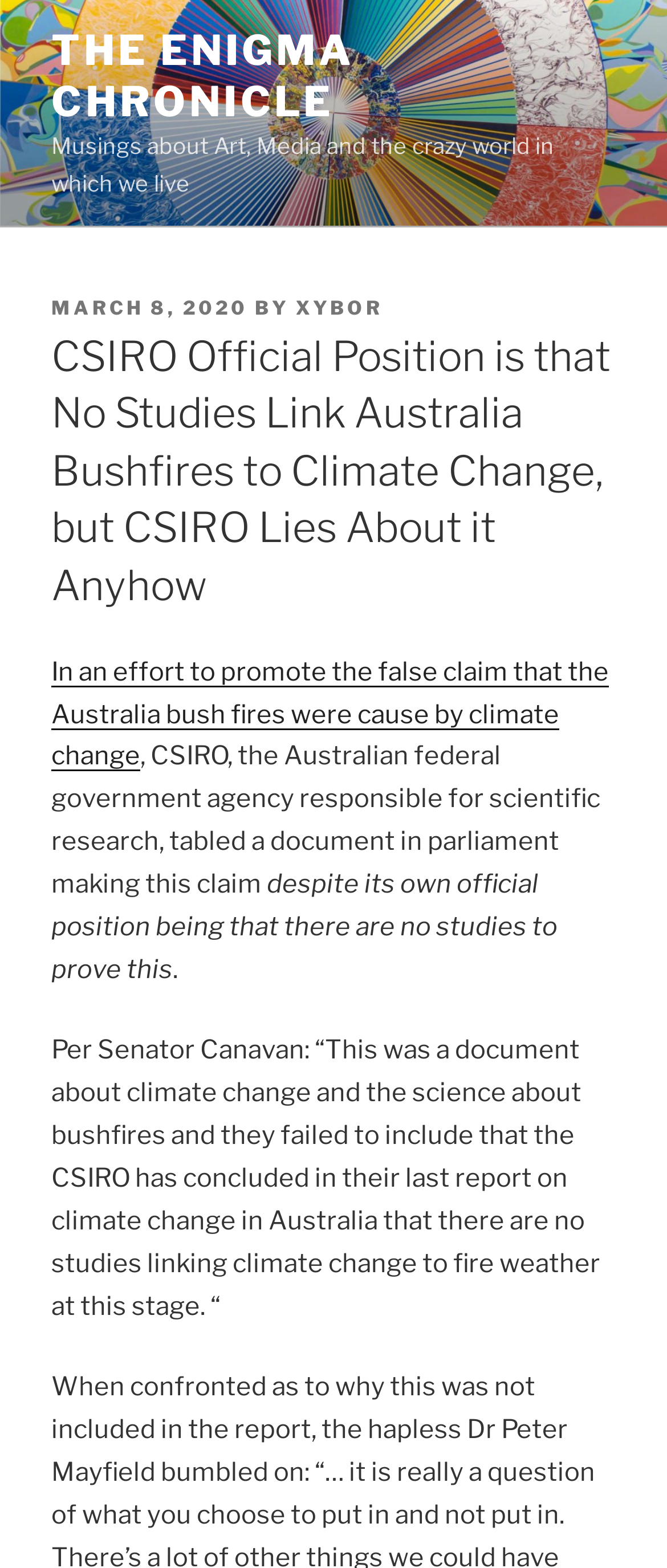Produce an elaborate caption capturing the essence of the webpage.

The webpage appears to be an article from "The Enigma Chronicle" with a focus on a specific topic. At the top, there is a link to the publication's name, followed by a brief description of the website's theme. Below this, there is a header section that includes the posting date, March 8, 2020, and the author's name, XYBOR.

The main article's title, "CSIRO Official Position is that No Studies Link Australia Bushfires to Climate Change, but CSIRO Lies About it Anyhow", is prominently displayed. The article begins with a link to an external source, which opens in a new tab, and then presents a series of paragraphs discussing the CSIRO's stance on the relationship between climate change and Australia's bushfires.

The text explains that despite the CSIRO's official position being that there are no studies linking climate change to bushfires, the agency presented a document to parliament claiming the opposite. A quote from Senator Canavan is included, highlighting the discrepancy between the CSIRO's report and their parliamentary submission. The article's content is dense, with multiple paragraphs of text presenting the author's argument.